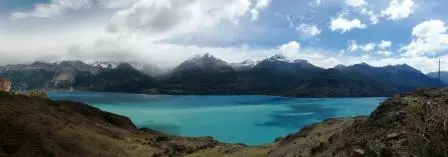Respond to the question below with a single word or phrase:
What cultural influence is mentioned in the caption?

Mapuche